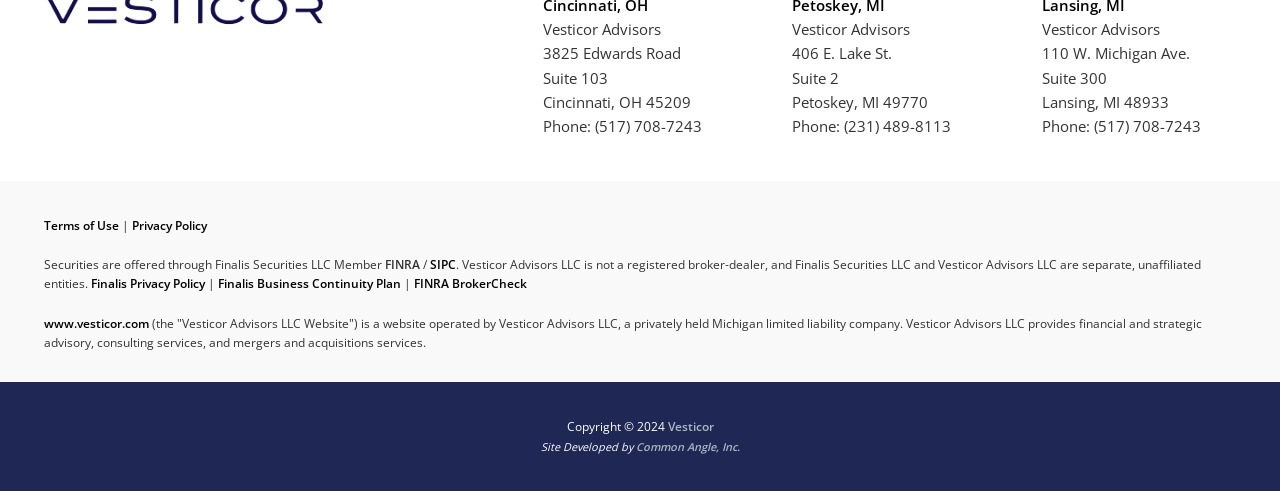Using the description "www.vesticor.com", locate and provide the bounding box of the UI element.

[0.034, 0.641, 0.116, 0.675]